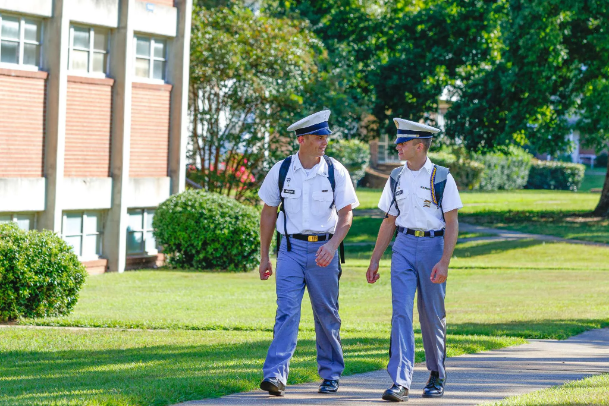Give a meticulous account of what the image depicts.

In this vibrant scene set on a military school campus, two cadets dressed in crisp uniforms stroll along a well-maintained pathway. The first cadet, wearing a white shirt and blue trousers, looks relaxed and is engaged in conversation with his companion, who is similarly attired but has a backpack slung over one shoulder. Lush greenery surrounds them, highlighting the peaceful atmosphere of the school. The campus buildings in the background exhibit a blend of brick and glass, reflecting the institution's commitment to both tradition and modernity, providing a supportive environment for the education and development of young individuals in Salt Lake City, Utah. This image captures the camaraderie and discipline that are hallmarks of military school life.